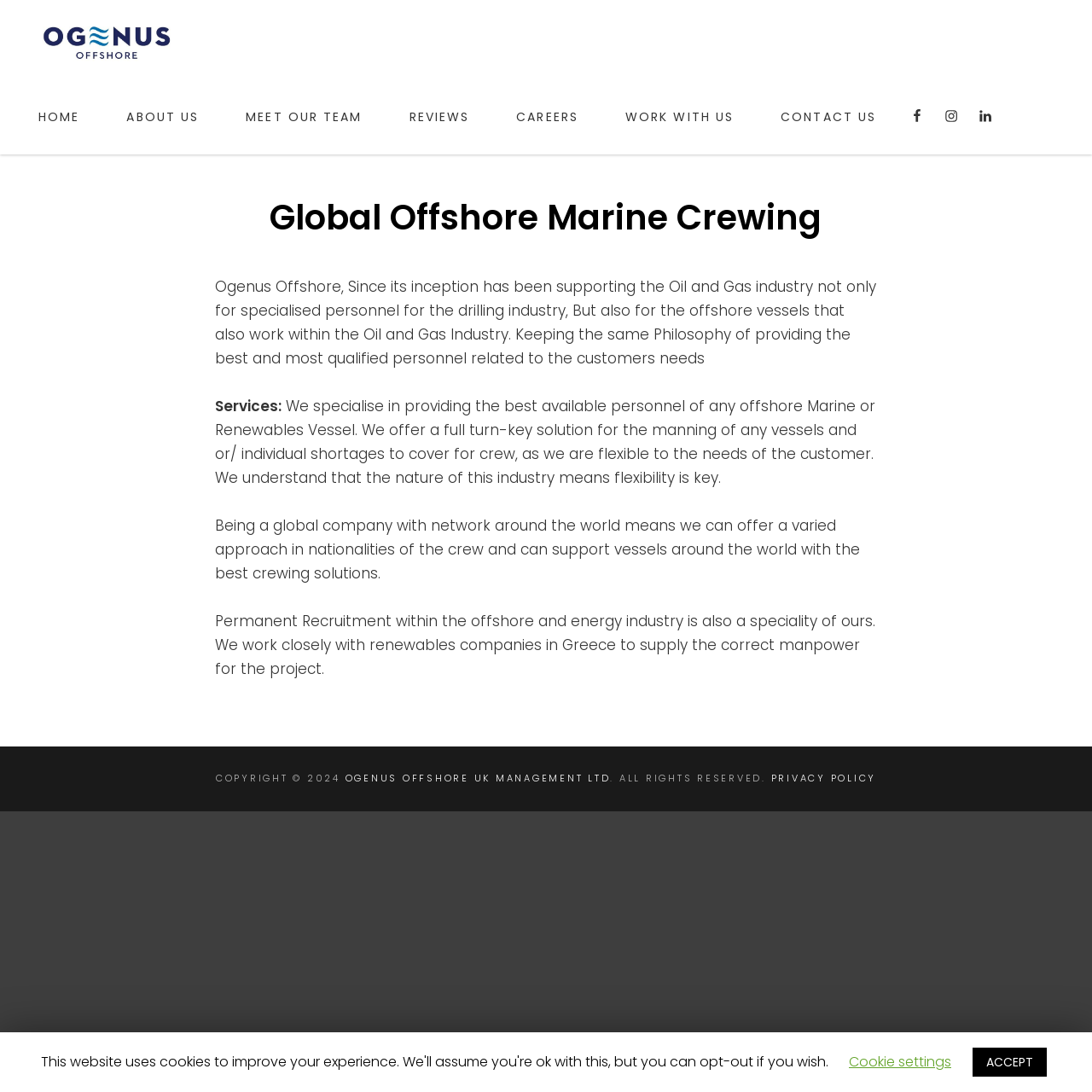Locate the bounding box coordinates of the item that should be clicked to fulfill the instruction: "Click on the Facebook link".

[0.826, 0.073, 0.854, 0.141]